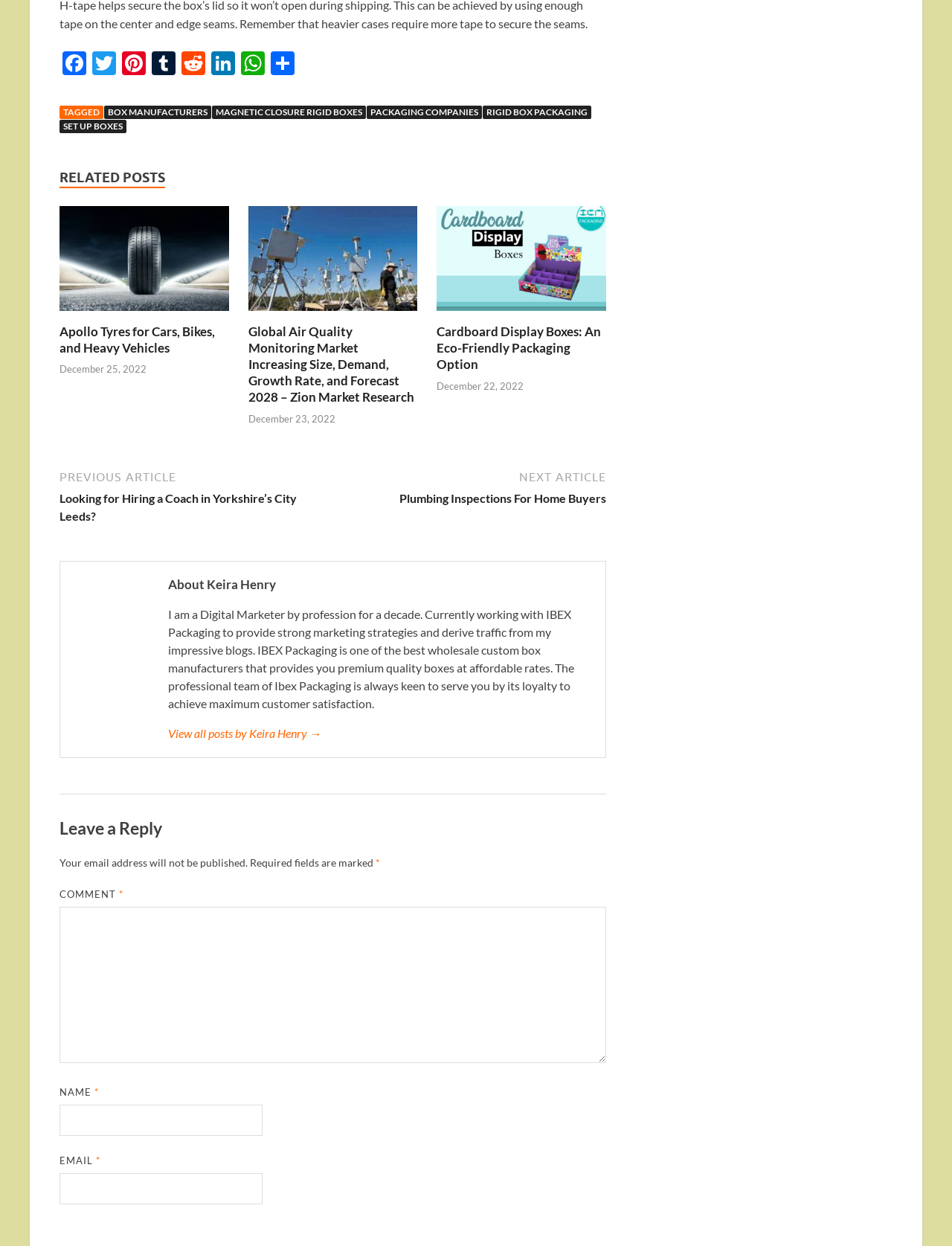Provide a single word or phrase answer to the question: 
How many related posts are displayed on the webpage?

3